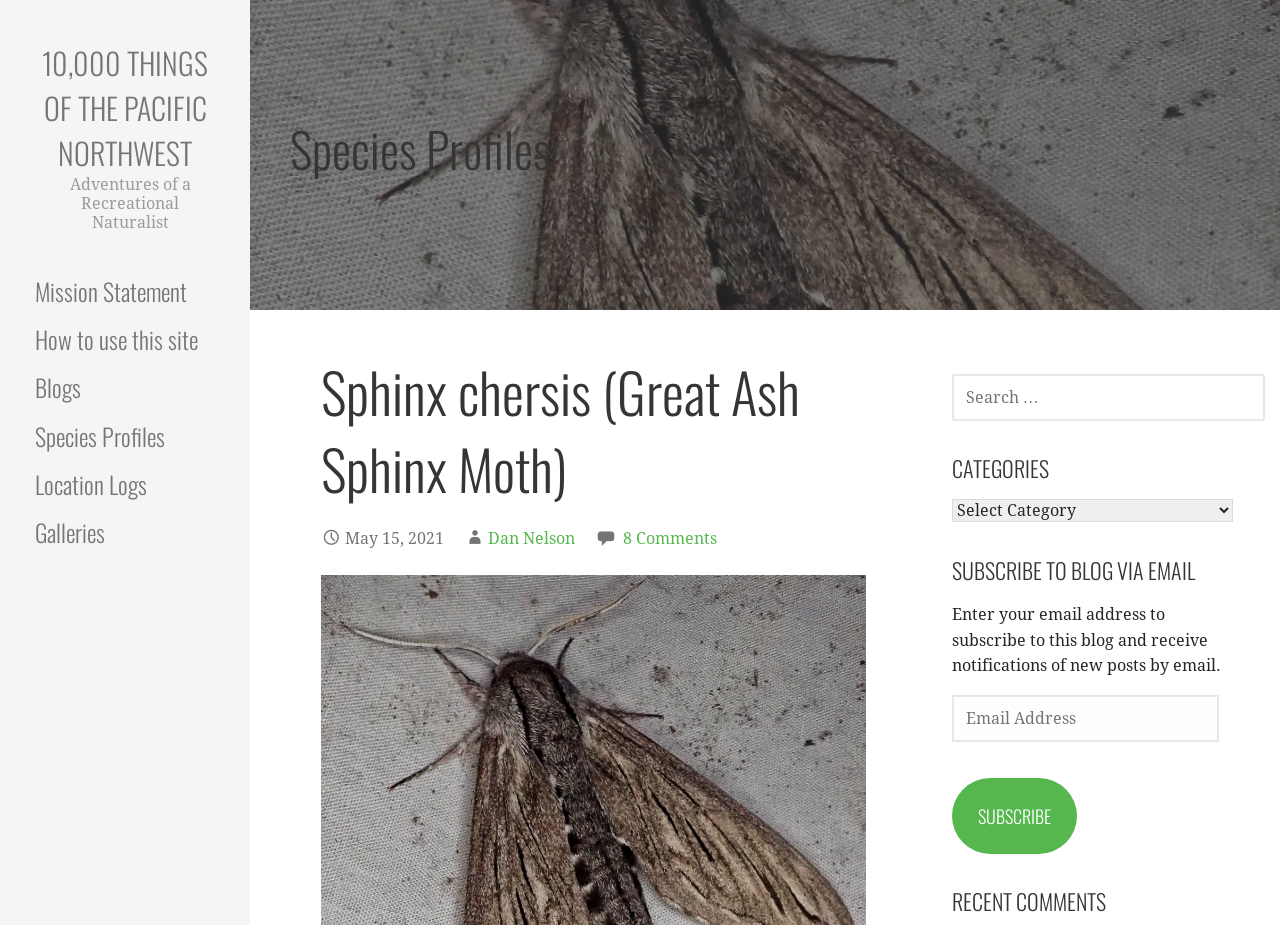Please find the main title text of this webpage.

Sphinx chersis (Great Ash Sphinx Moth)